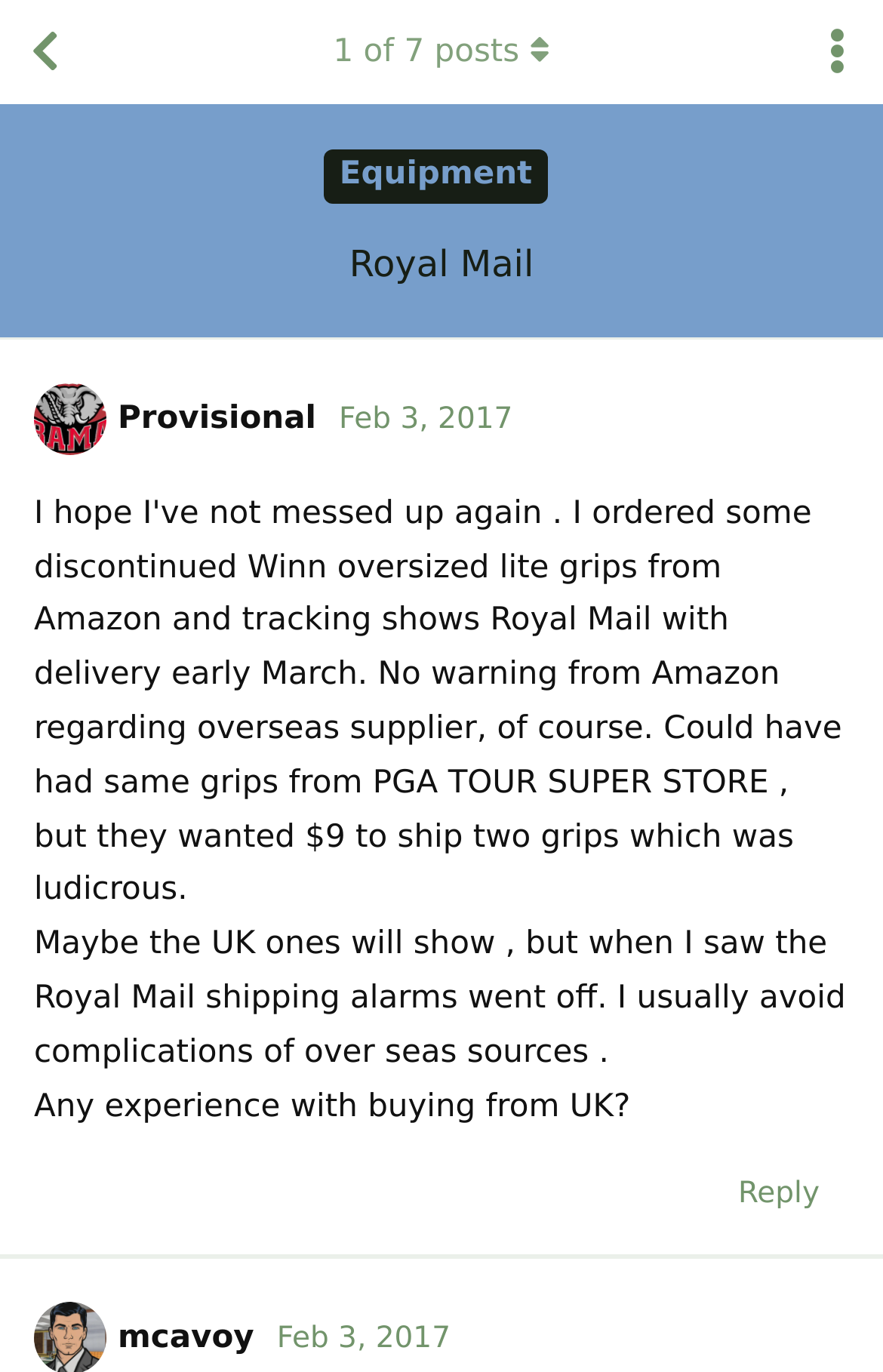Please find and report the bounding box coordinates of the element to click in order to perform the following action: "Reply to the post". The coordinates should be expressed as four float numbers between 0 and 1, in the format [left, top, right, bottom].

[0.803, 0.842, 0.962, 0.902]